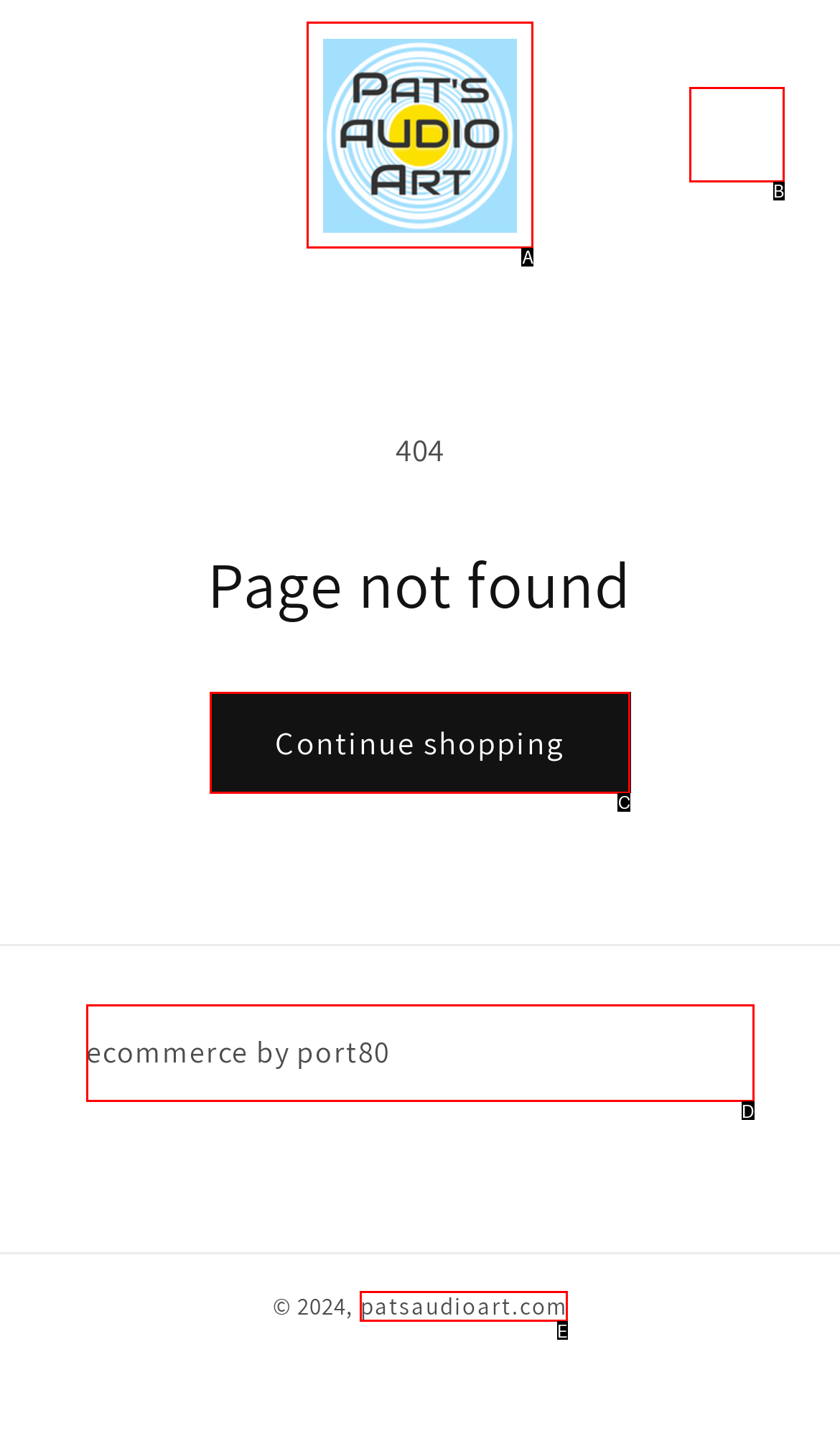Determine which option aligns with the description: patsaudioart.com. Provide the letter of the chosen option directly.

E